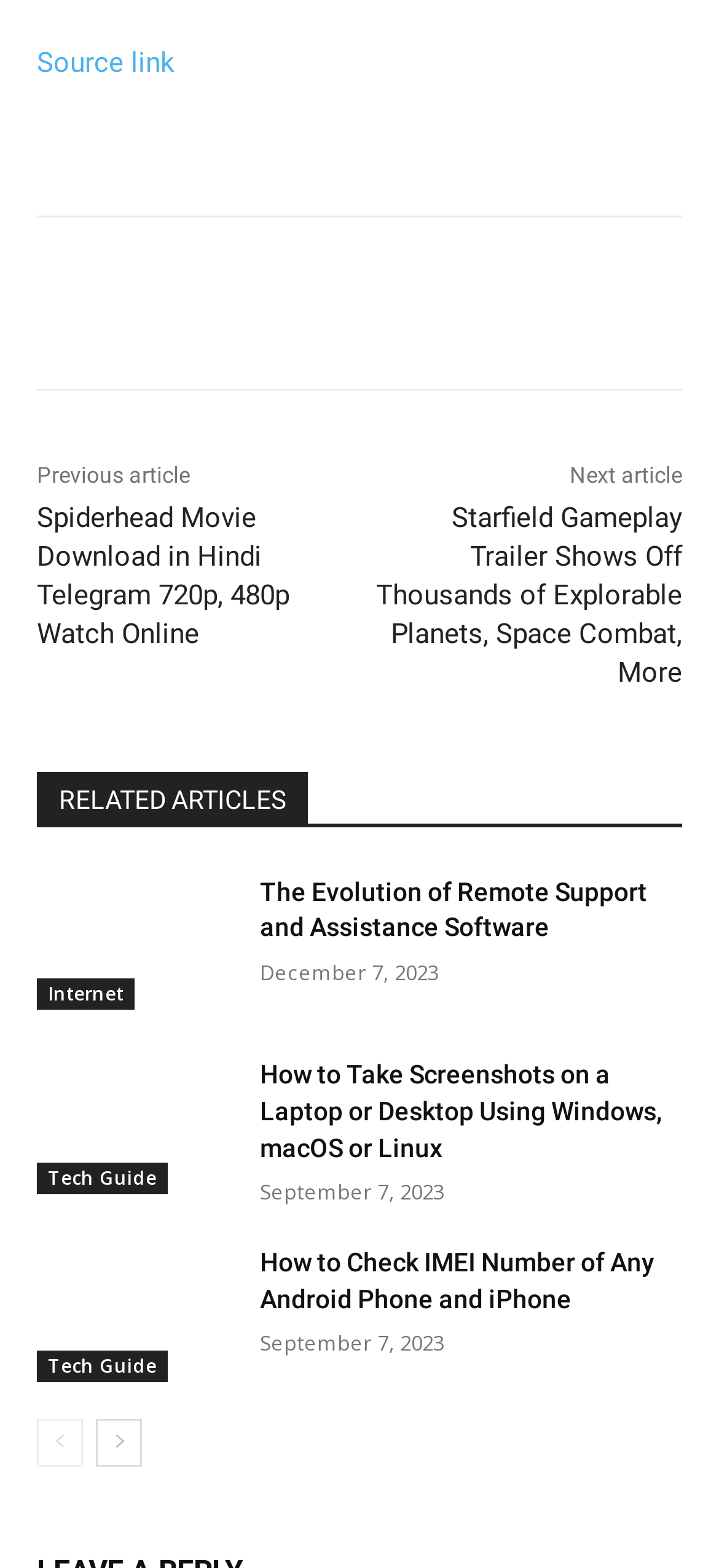With reference to the image, please provide a detailed answer to the following question: What category is the article 'The Evolution of Remote Support and Assistance Software' under?

The category of the article 'The Evolution of Remote Support and Assistance Software' can be found by looking at the link element above the article title, which is labeled 'Tech Guide'.